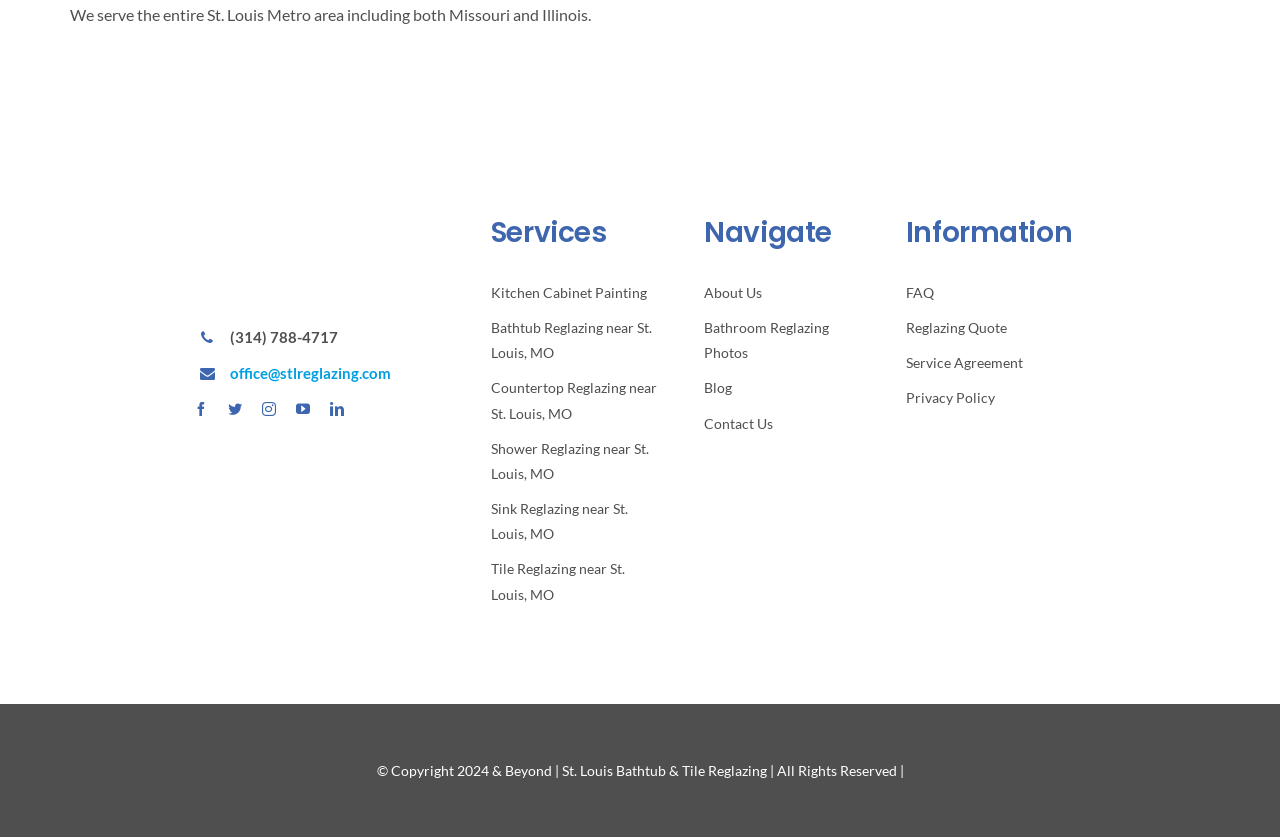Find the bounding box coordinates for the UI element that matches this description: "Kitchen Cabinet Painting".

[0.383, 0.334, 0.515, 0.364]